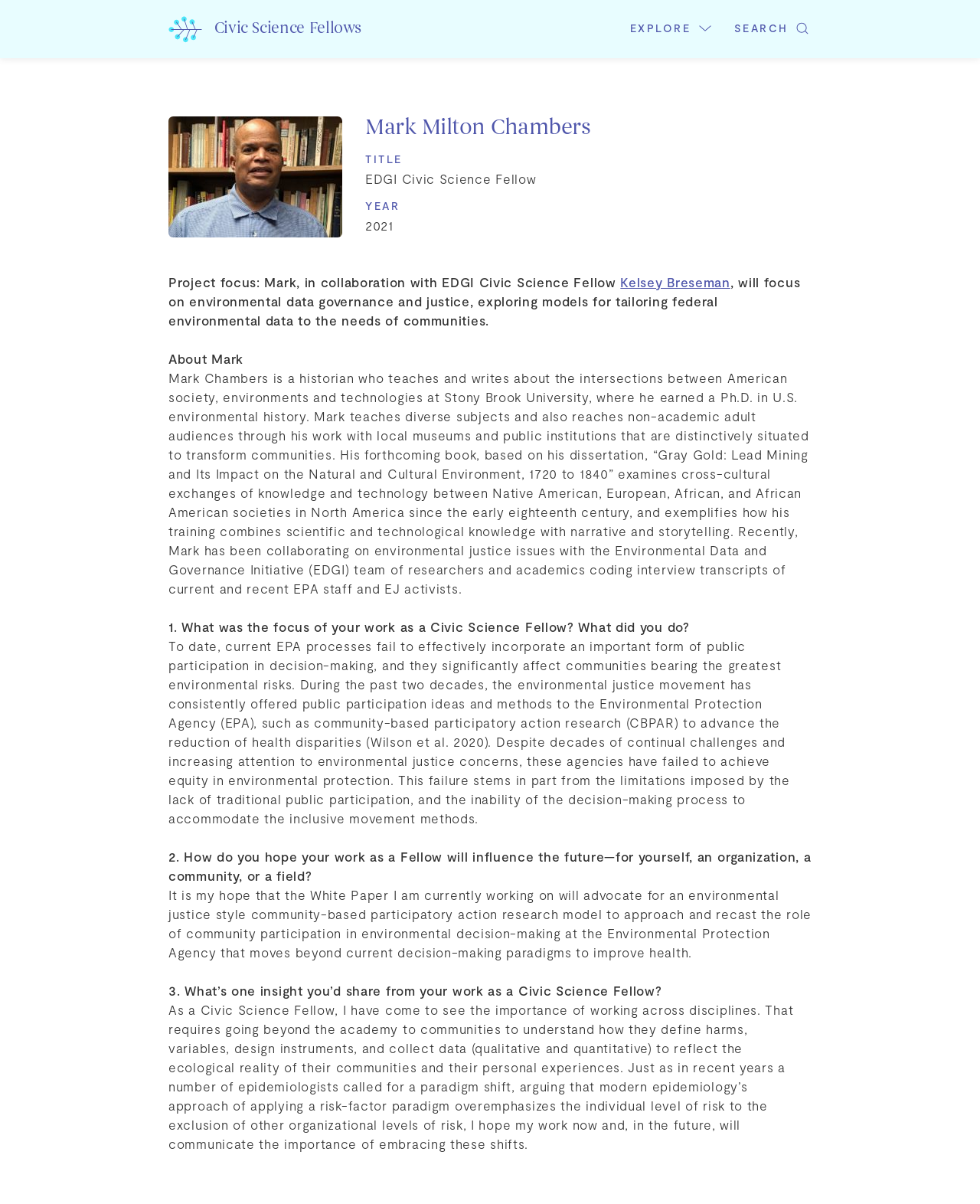Given the element description, predict the bounding box coordinates in the format (top-left x, top-left y, bottom-right x, bottom-right y). Make sure all values are between 0 and 1. Here is the element description: Search

[0.749, 0.017, 0.828, 0.032]